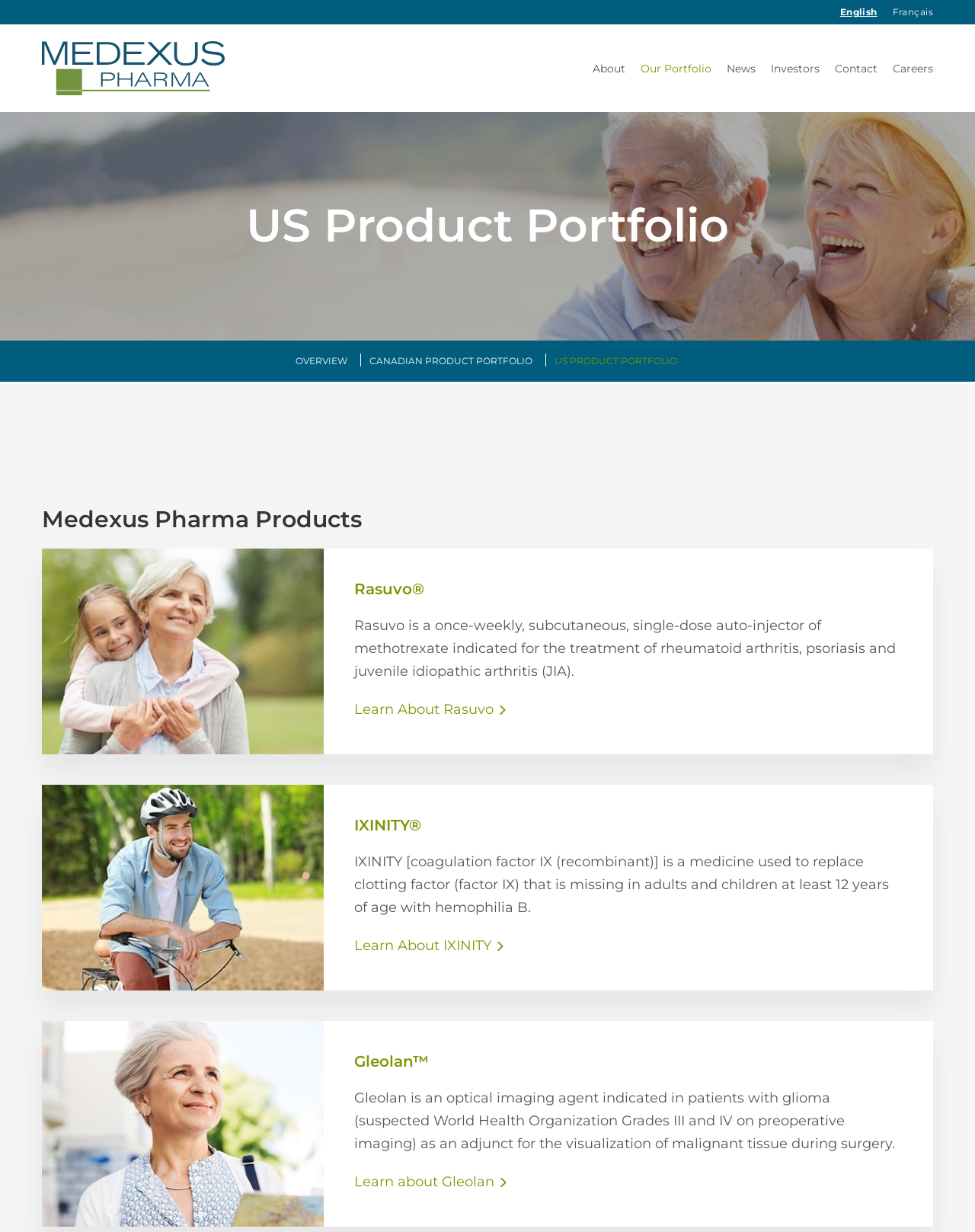What is the company name on the webpage?
We need a detailed and meticulous answer to the question.

I found the company name by looking at the heading element with the text 'Medexus Pharmaceuticals, Inc.' which is located at the top of the webpage.